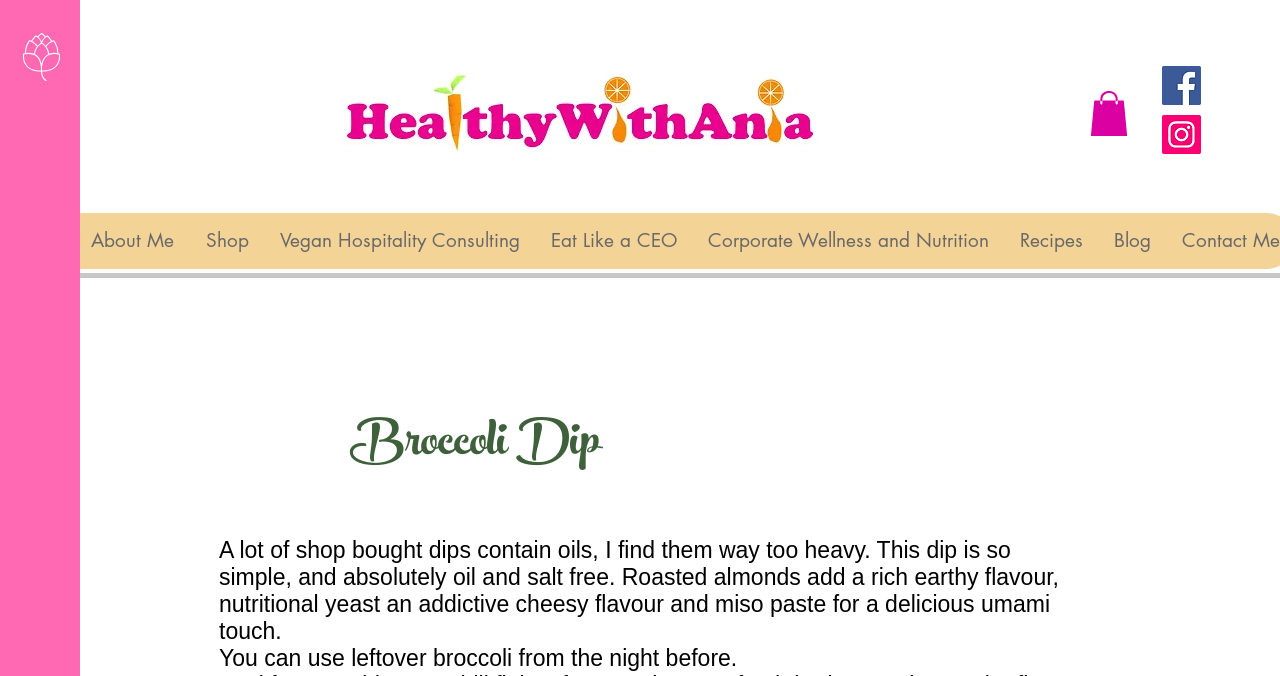Please identify the bounding box coordinates of the area that needs to be clicked to fulfill the following instruction: "Clear the search input."

None